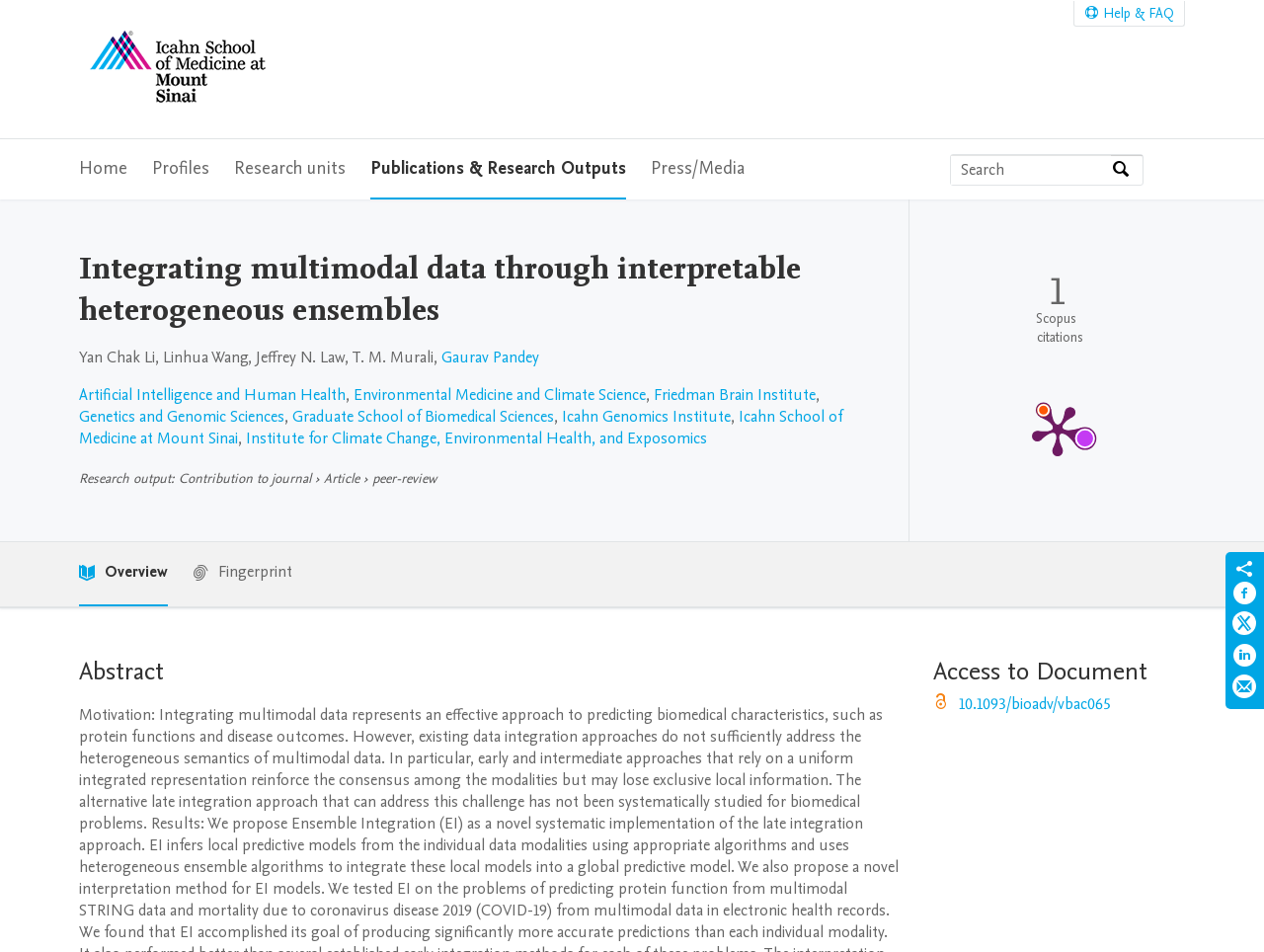What is the name of the first author?
Please answer the question with a single word or phrase, referencing the image.

Yan Chak Li